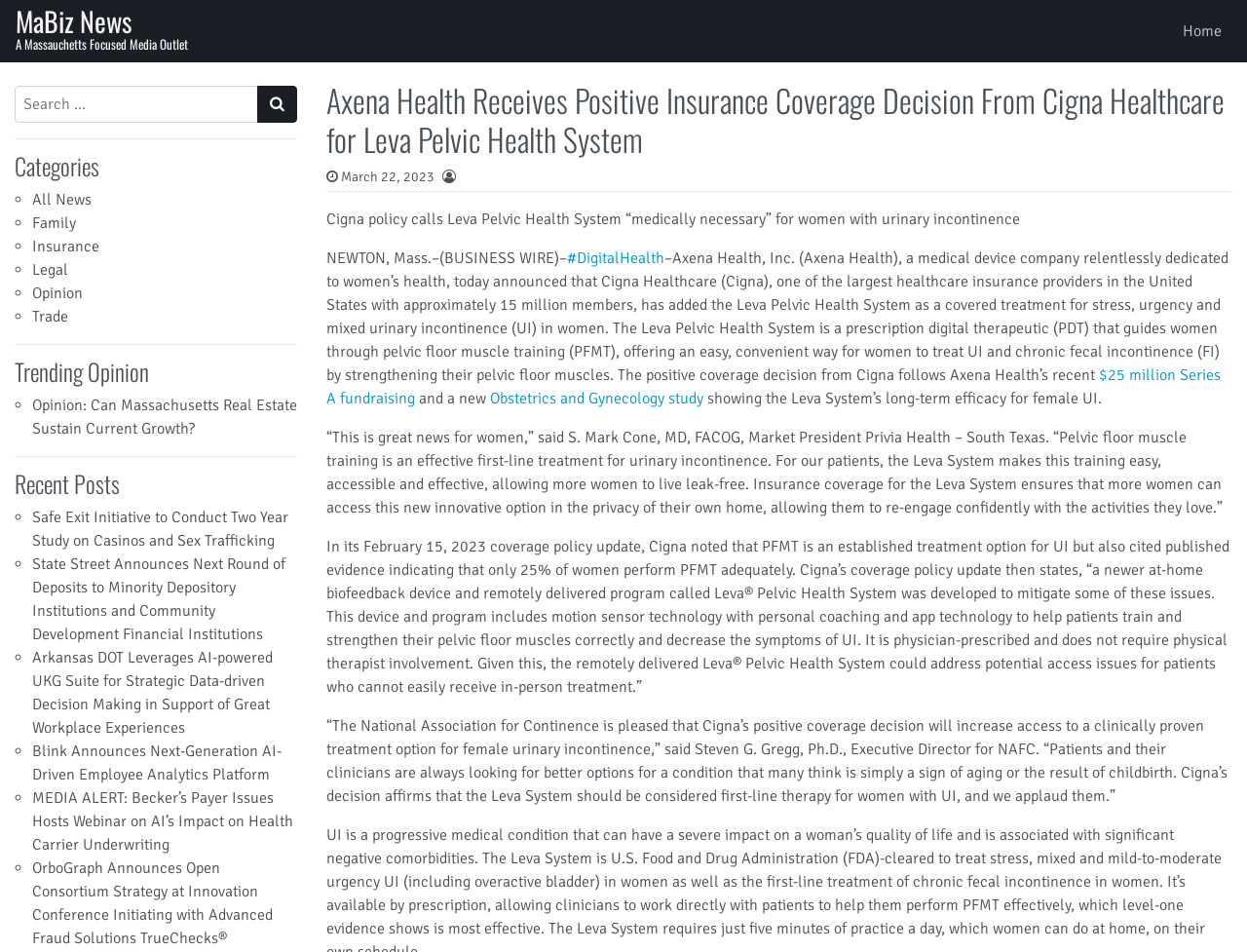Determine the bounding box coordinates for the element that should be clicked to follow this instruction: "Go to Home page". The coordinates should be given as four float numbers between 0 and 1, in the format [left, top, right, bottom].

[0.941, 0.014, 0.988, 0.051]